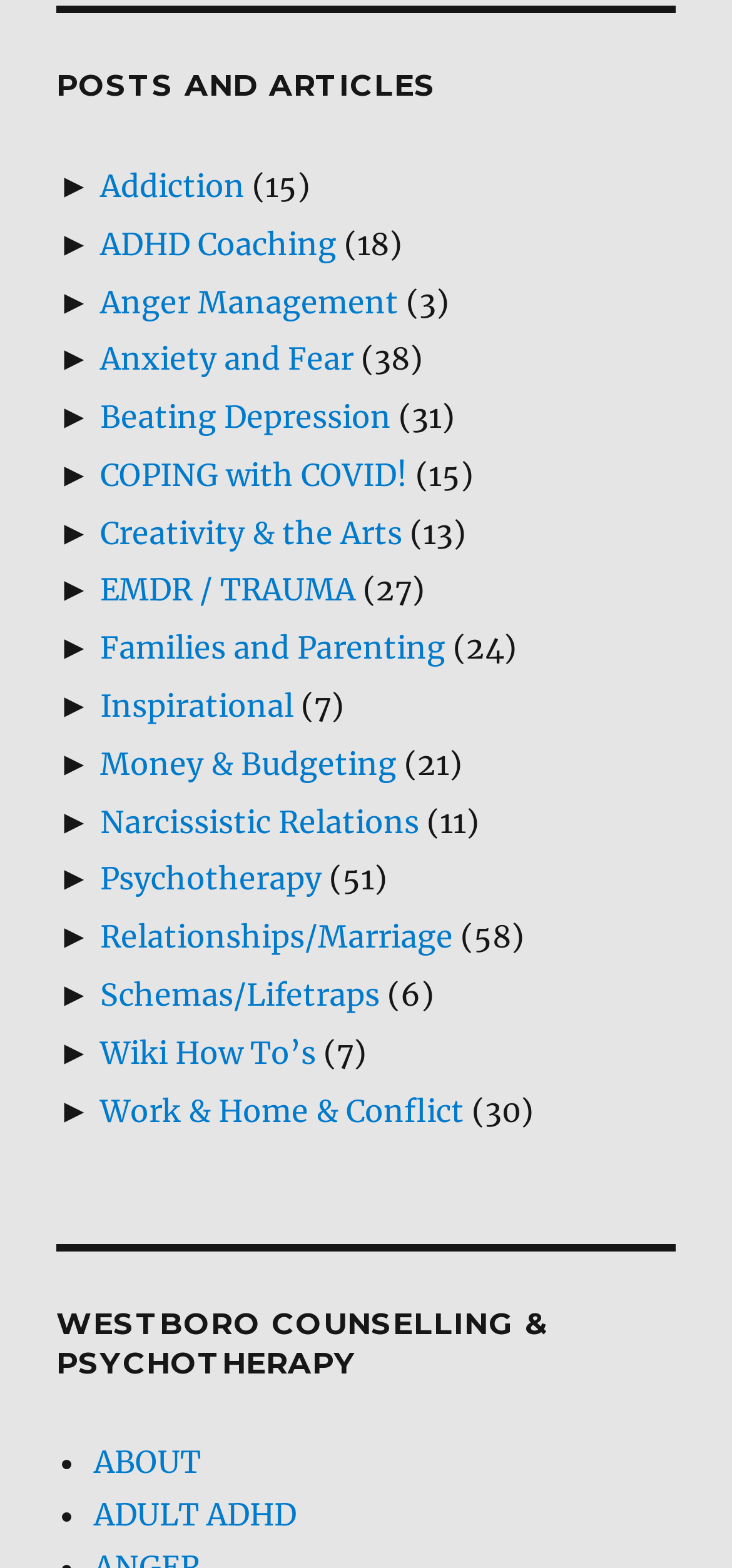Indicate the bounding box coordinates of the element that must be clicked to execute the instruction: "View Beating Depression". The coordinates should be given as four float numbers between 0 and 1, i.e., [left, top, right, bottom].

[0.136, 0.254, 0.534, 0.278]